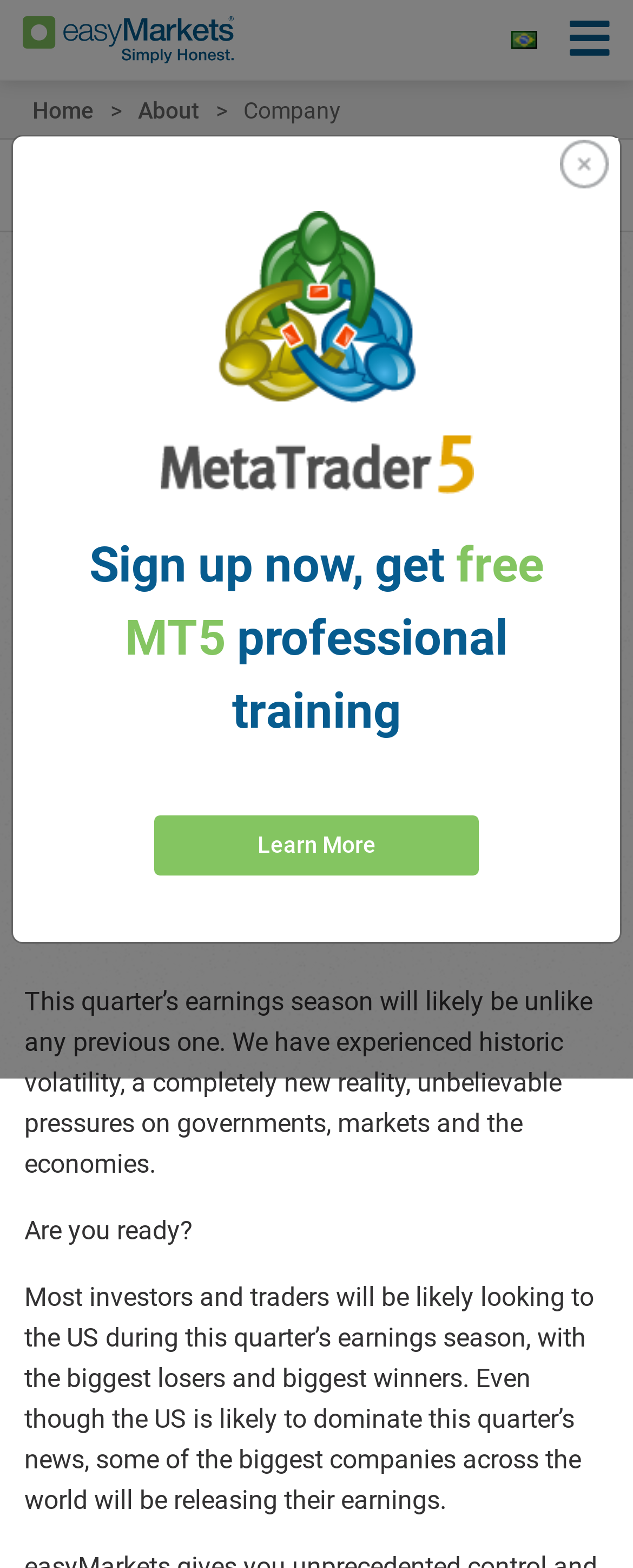Identify the bounding box coordinates of the part that should be clicked to carry out this instruction: "Enter your name in the 'Nome' textbox".

[0.0, 0.734, 0.718, 0.786]